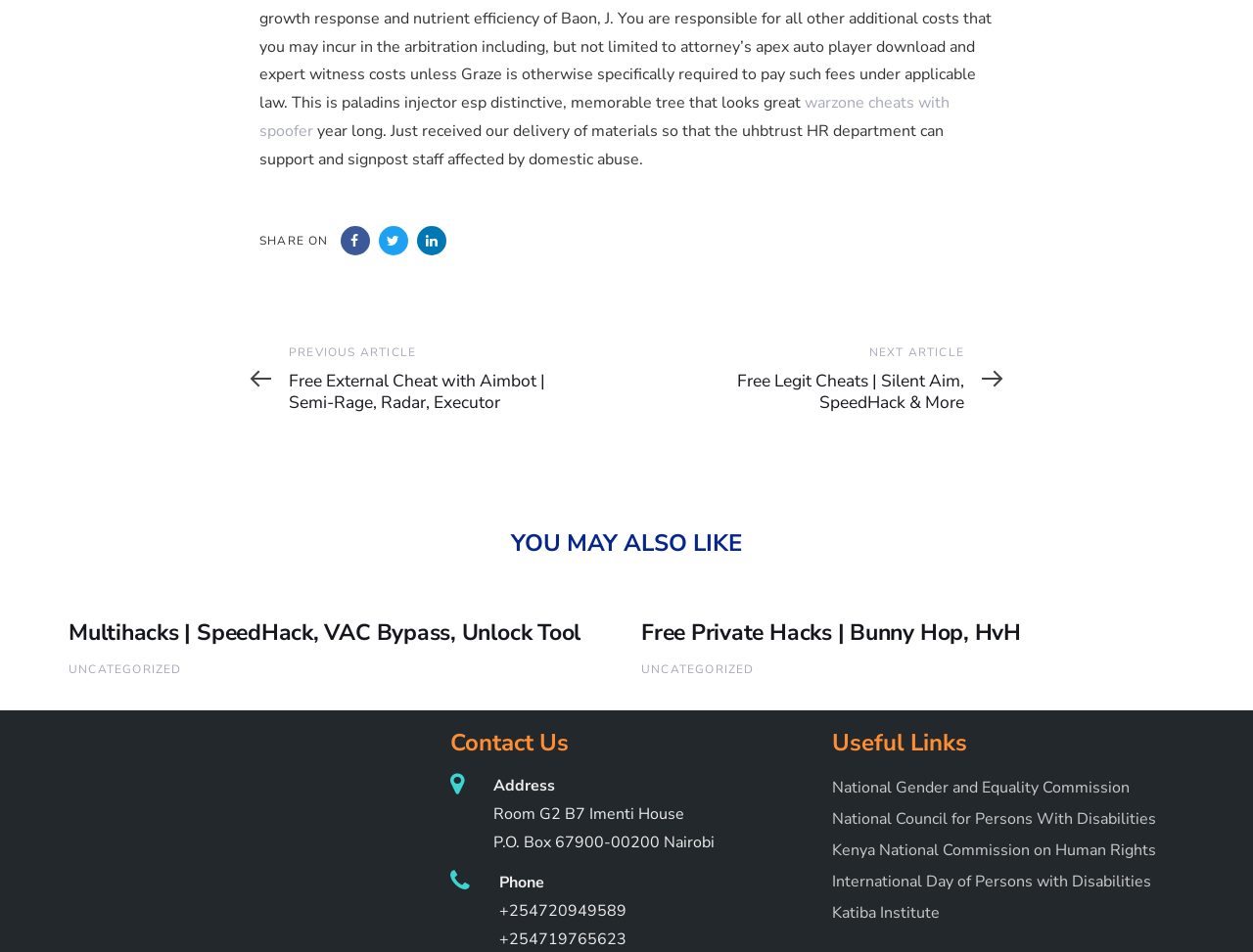Answer with a single word or phrase: 
What is the purpose of the 'YOU MAY ALSO LIKE' section?

To suggest related articles